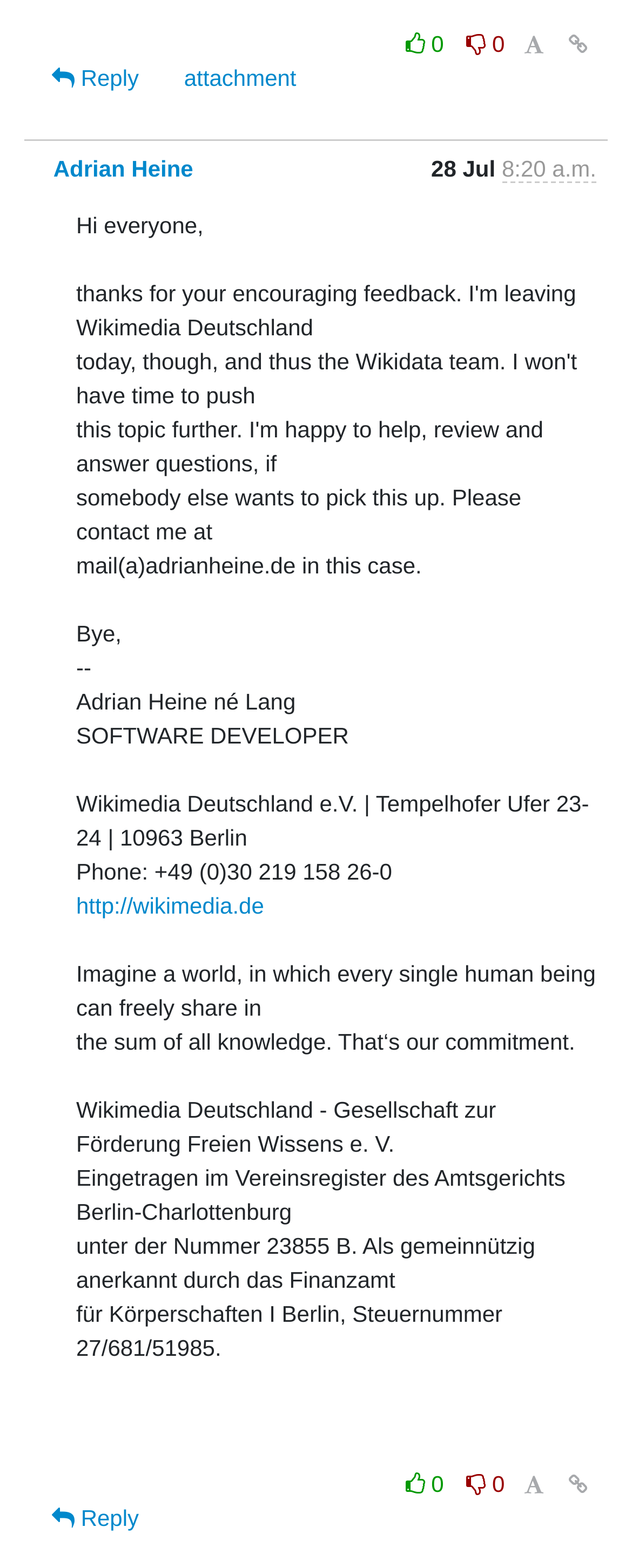Please specify the bounding box coordinates for the clickable region that will help you carry out the instruction: "Click the attachment link".

[0.291, 0.033, 0.469, 0.058]